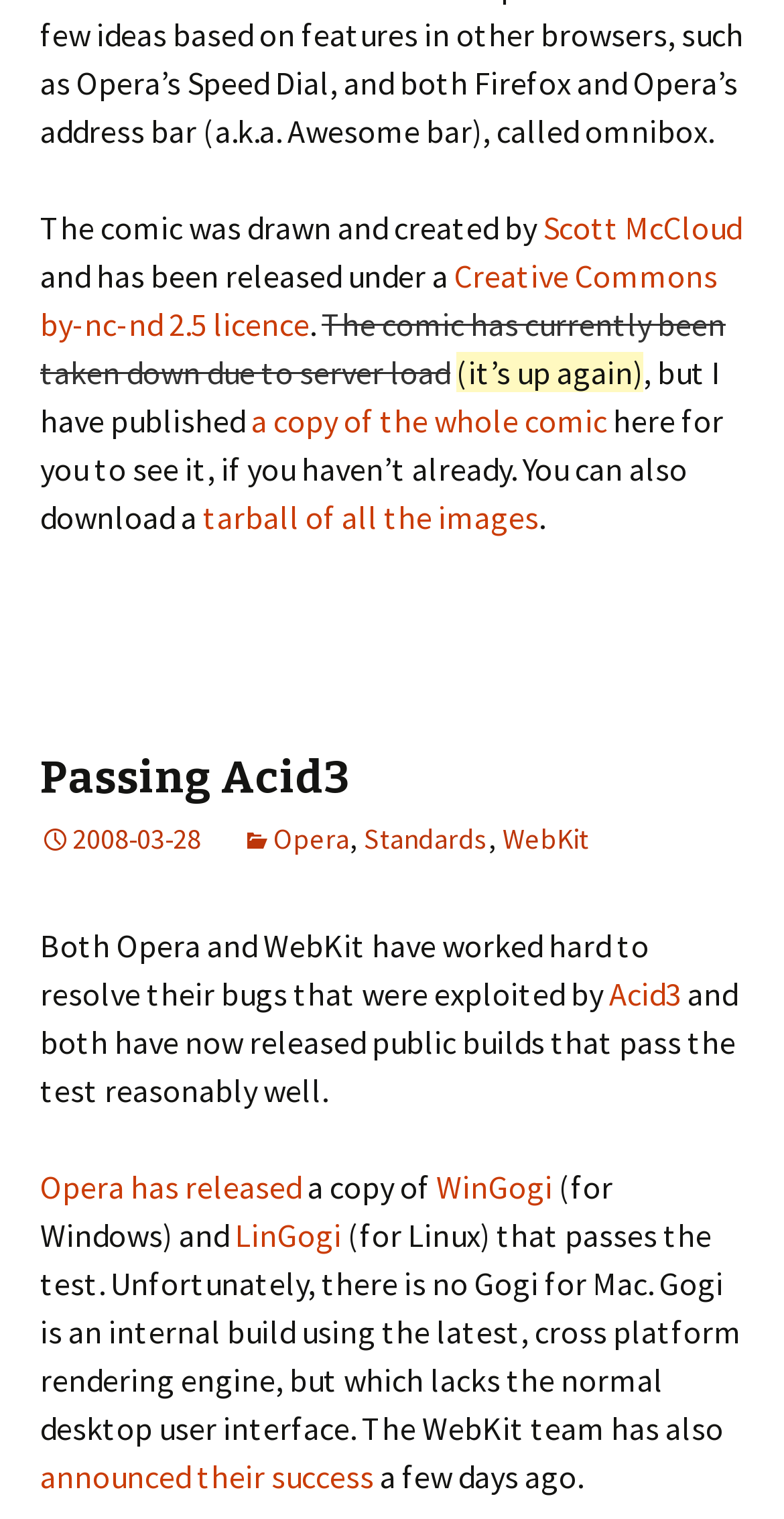Give a concise answer using only one word or phrase for this question:
What is the platform that lacks a Gogi build?

Mac